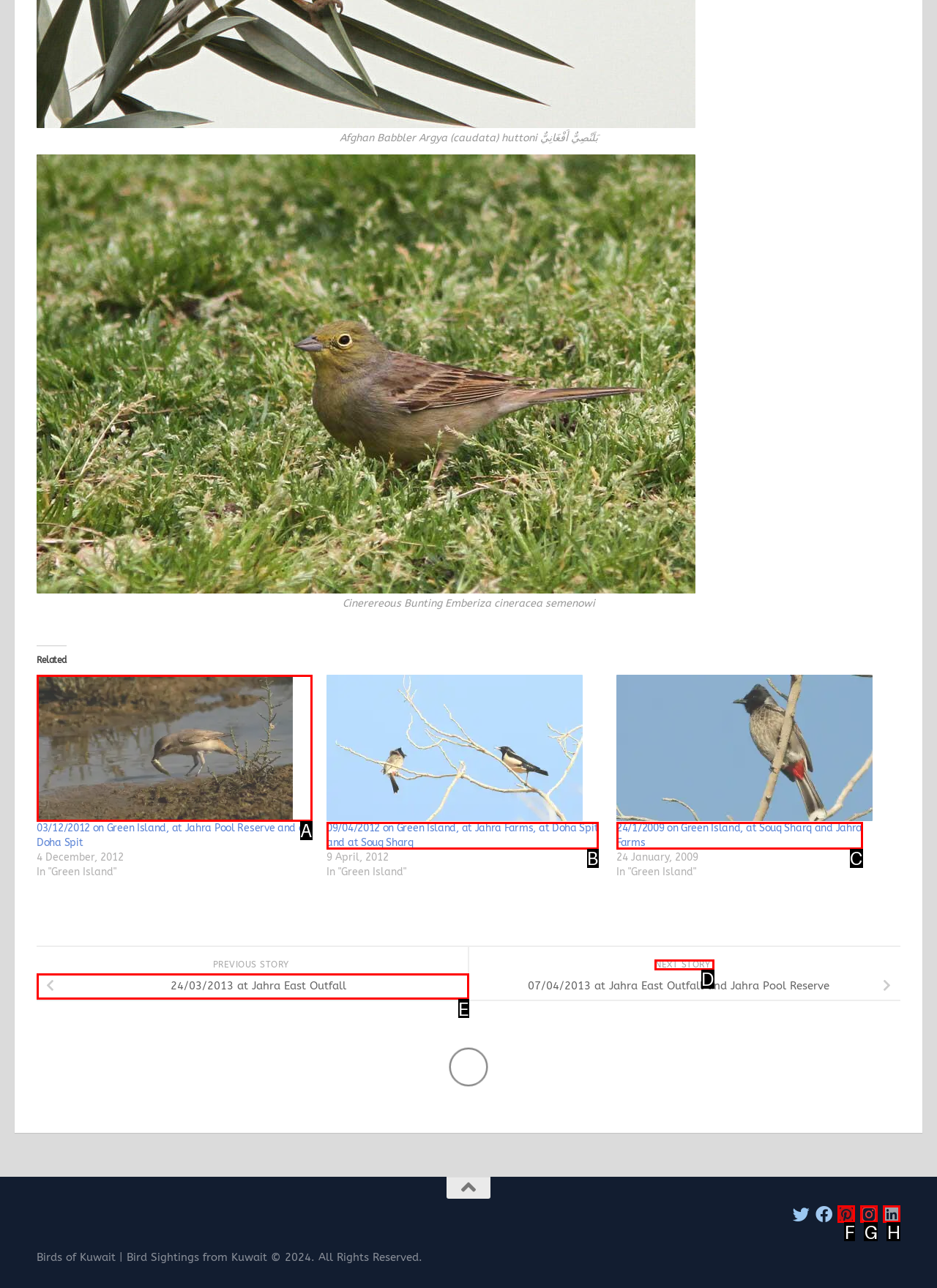Identify the letter of the UI element you should interact with to perform the task: View next story
Reply with the appropriate letter of the option.

D